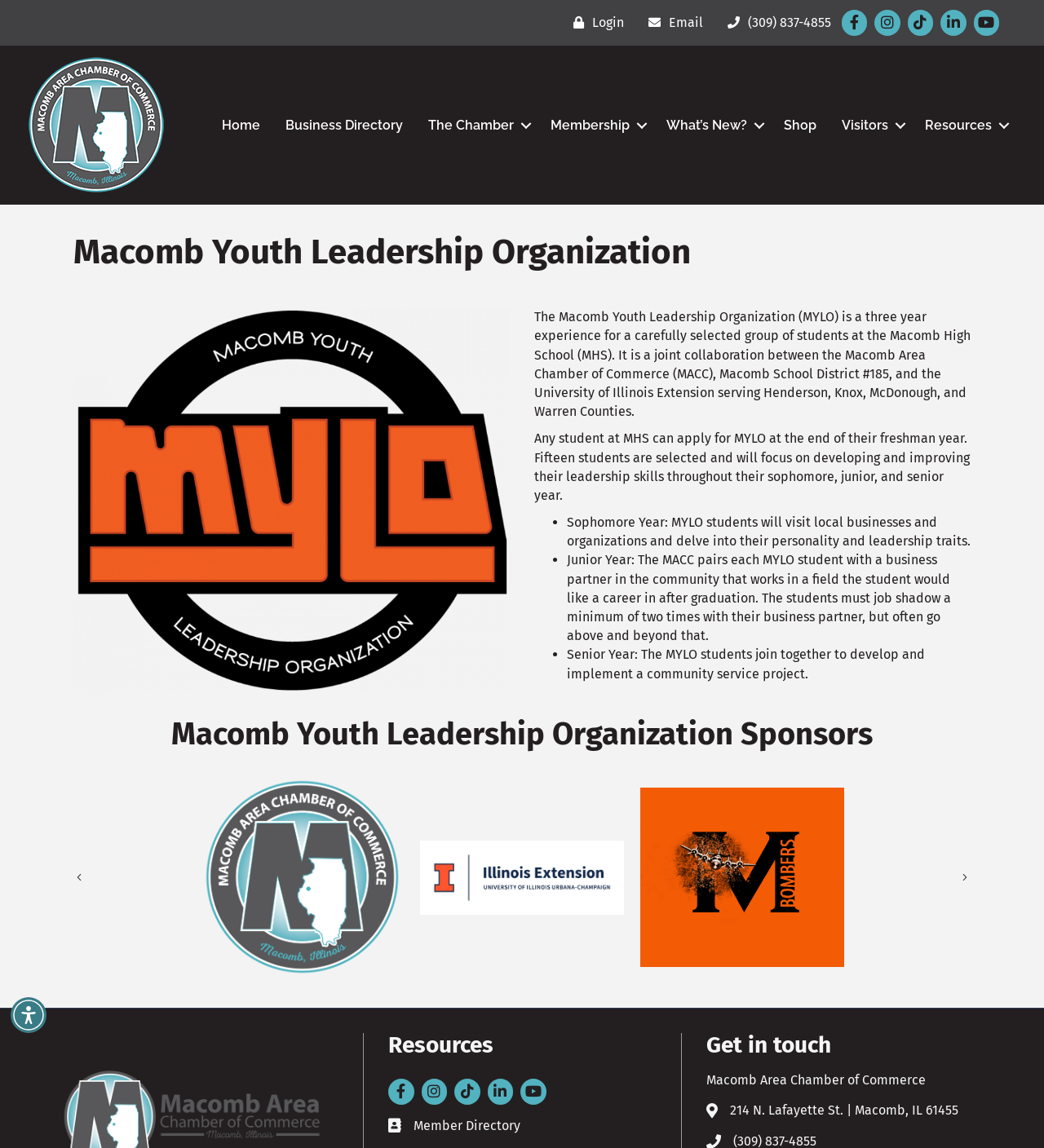Determine the bounding box coordinates of the target area to click to execute the following instruction: "Learn more about the Macomb Youth Leadership Organization."

[0.07, 0.203, 0.93, 0.236]